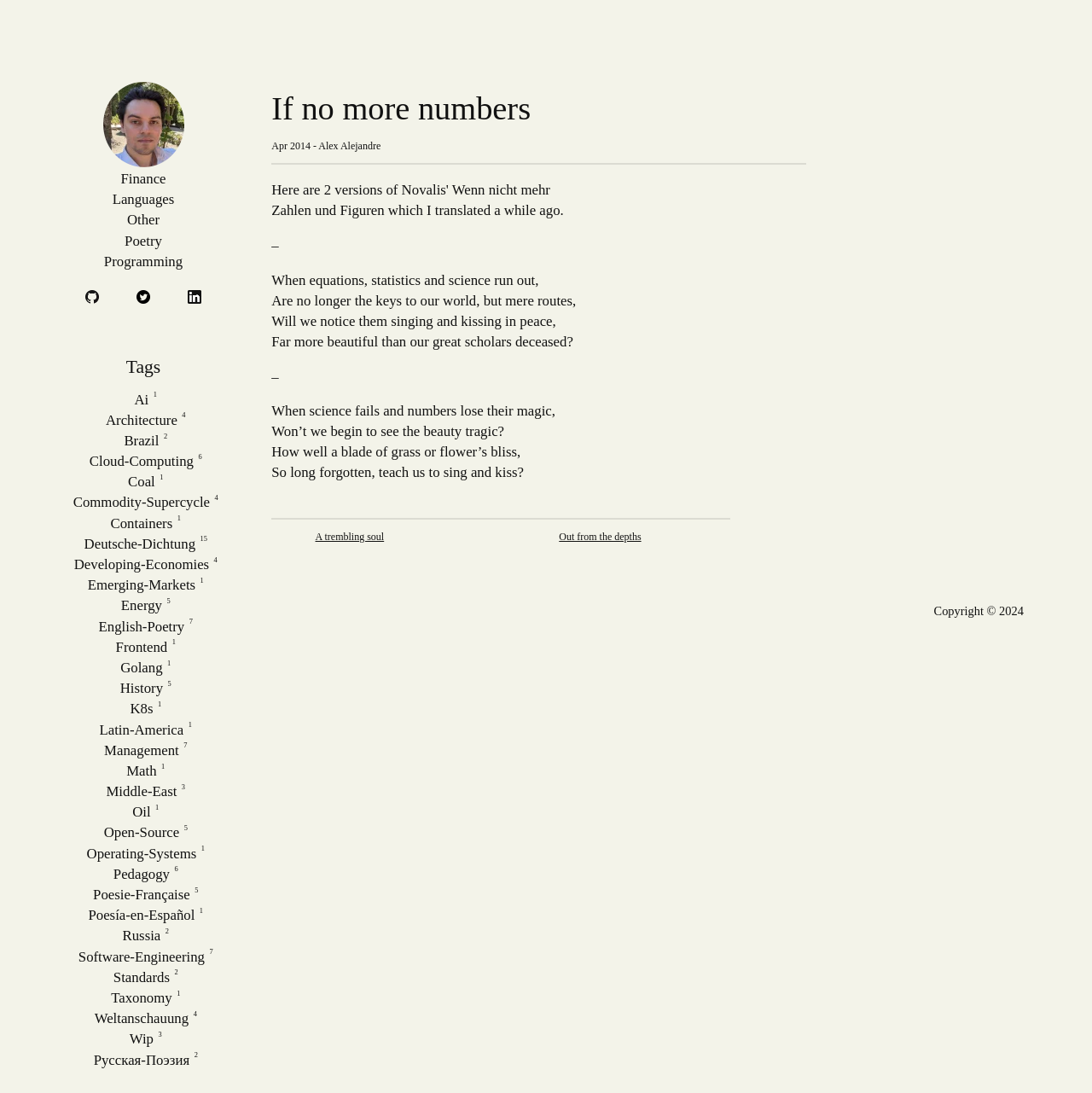What is the category with the most links?
Based on the visual, give a brief answer using one word or a short phrase.

Poetry